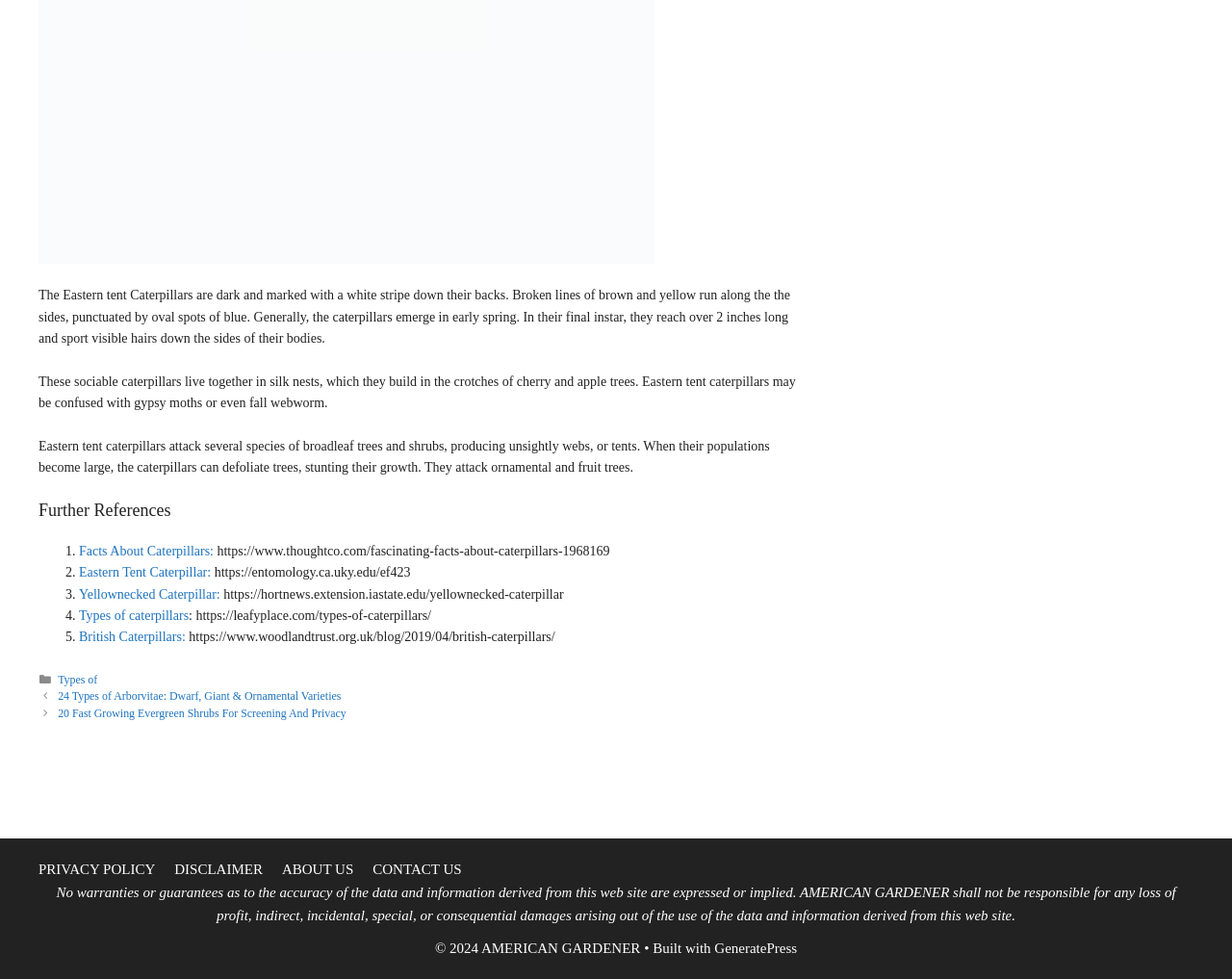What is the footer section of the webpage used for?
Answer the question with a thorough and detailed explanation.

The footer section of the webpage appears to be used for navigation, with links to categories, posts, and other pages, as well as providing information about the website, such as the privacy policy, disclaimer, and about us sections.